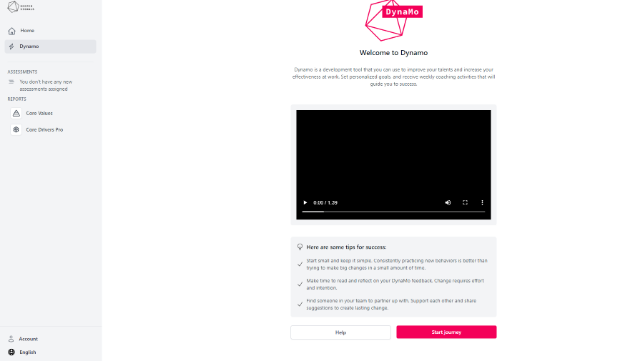Respond with a single word or phrase:
What is the video player for?

Guidance